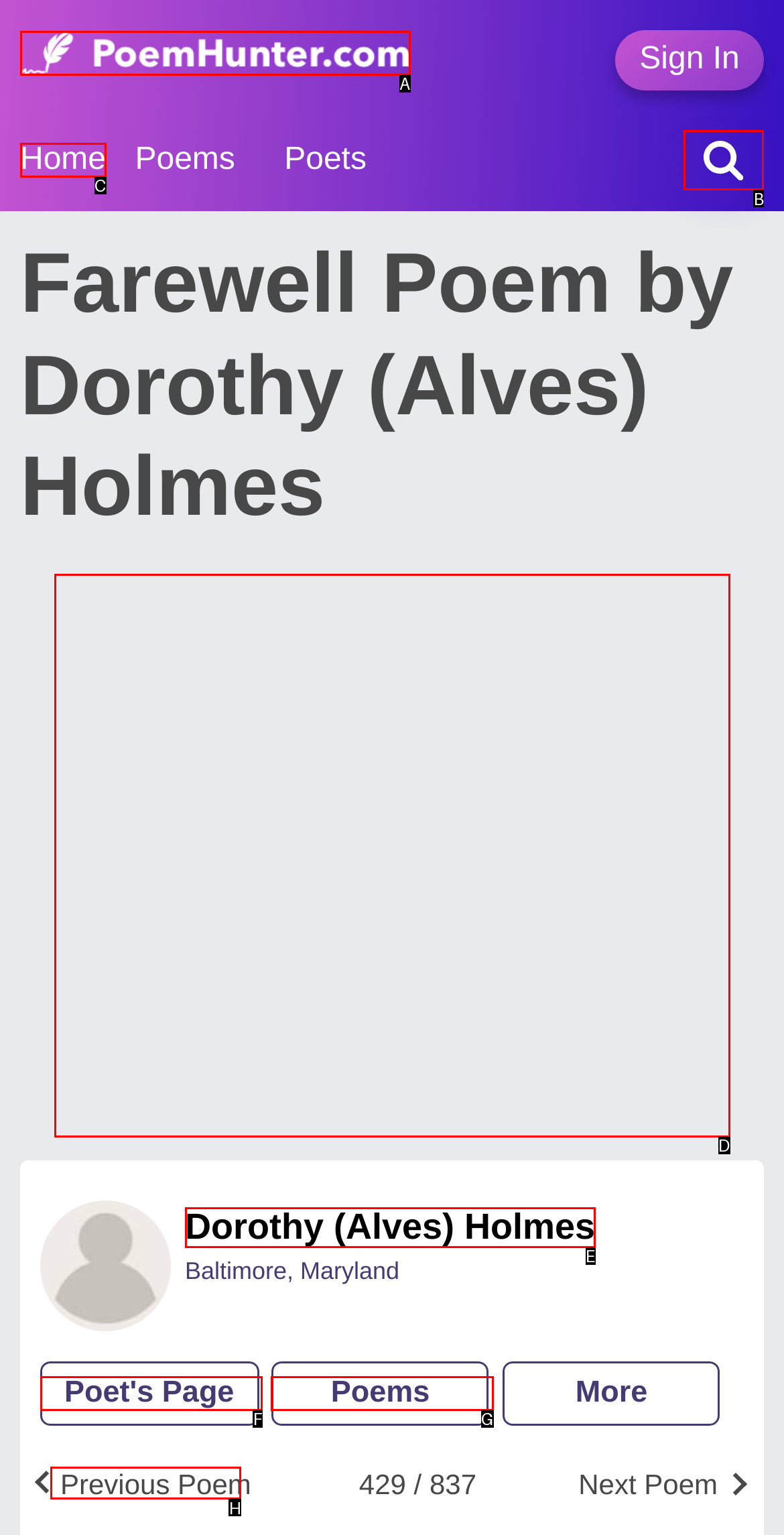Find the appropriate UI element to complete the task: Search for a poem. Indicate your choice by providing the letter of the element.

B